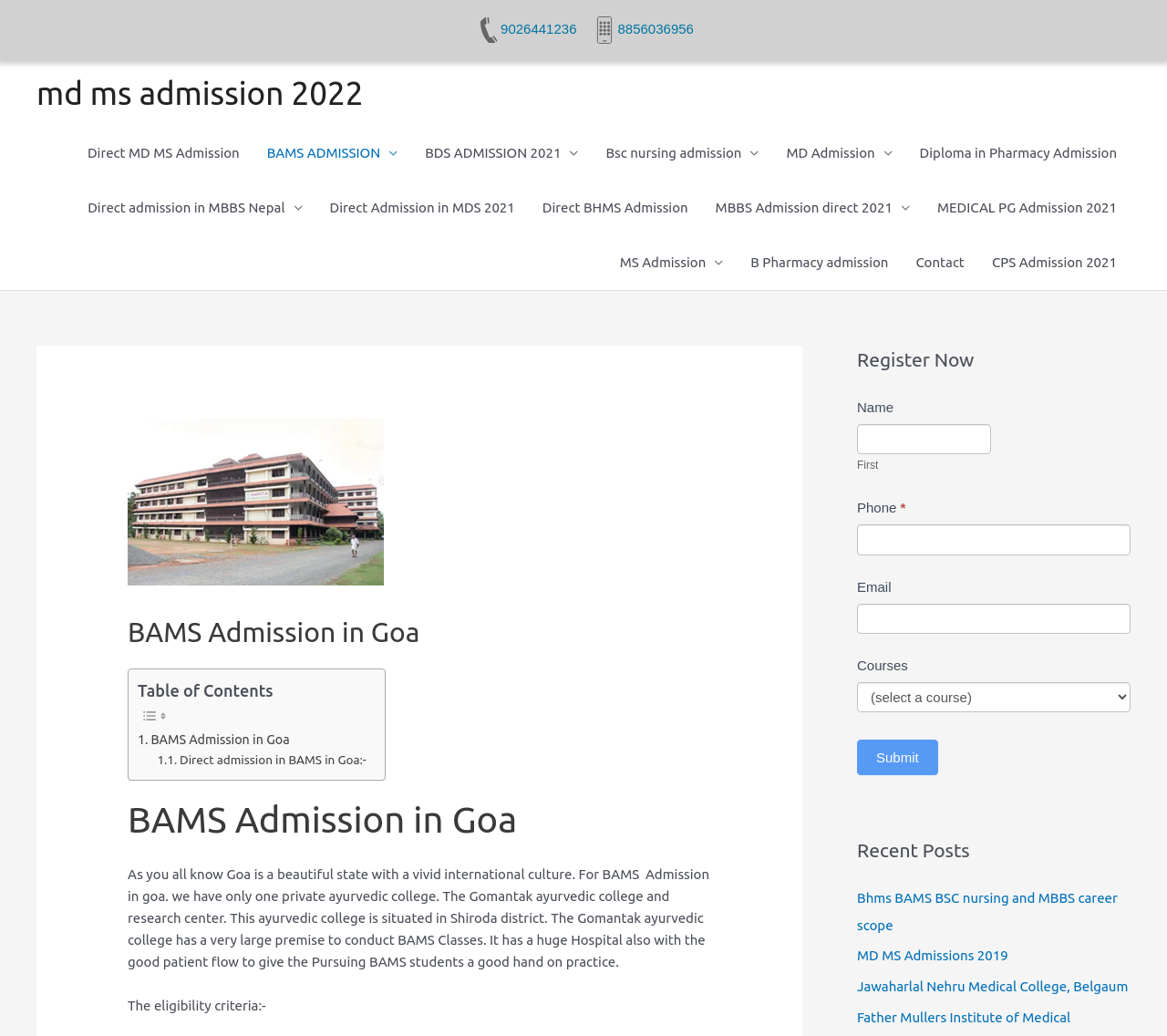Determine the bounding box coordinates for the element that should be clicked to follow this instruction: "Navigate to site navigation". The coordinates should be given as four float numbers between 0 and 1, in the format [left, top, right, bottom].

[0.031, 0.121, 0.969, 0.28]